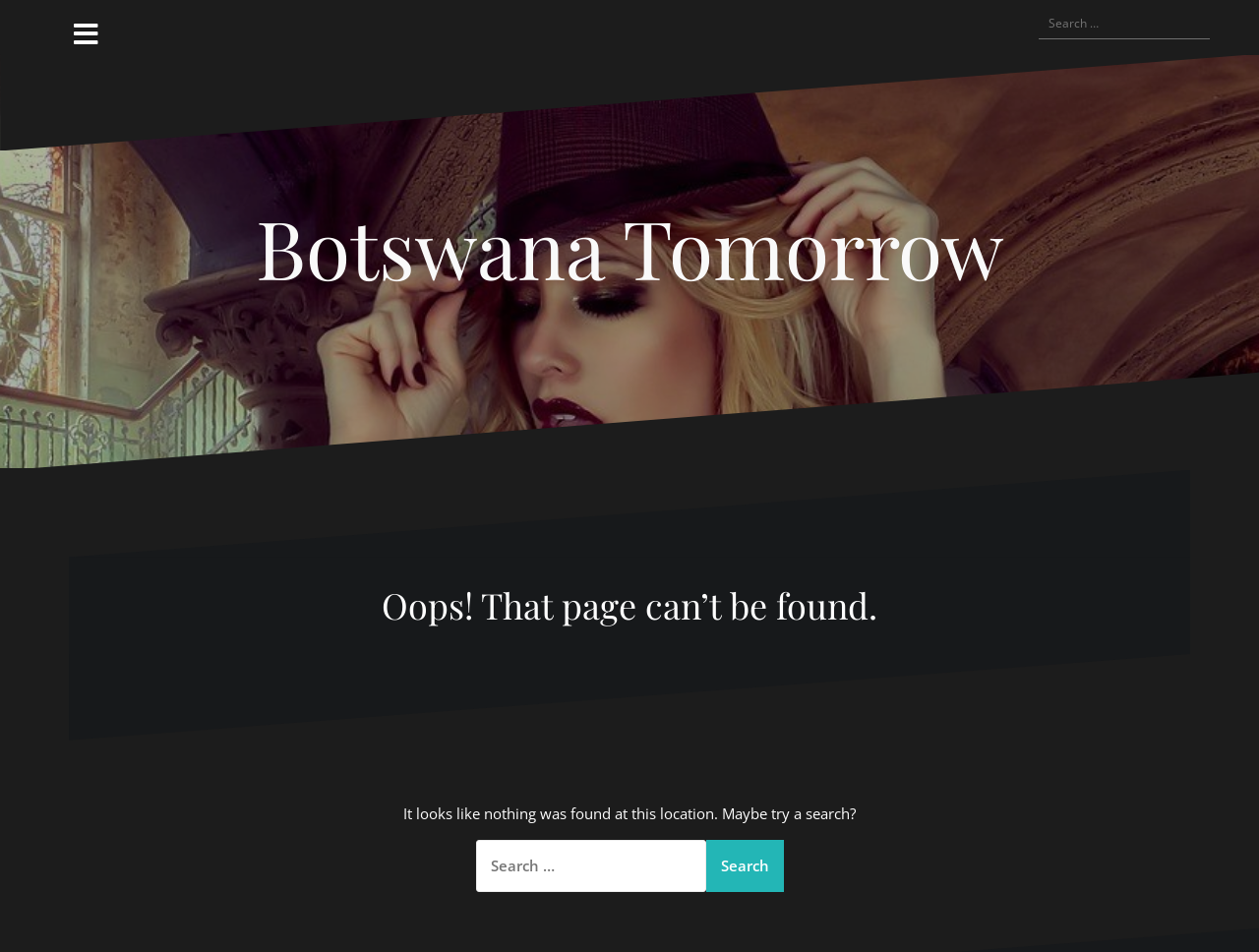What is the error message displayed on the page?
Provide an in-depth and detailed answer to the question.

The error message is displayed in a heading element within the main content area of the webpage, indicating that the page the user is trying to access cannot be found.